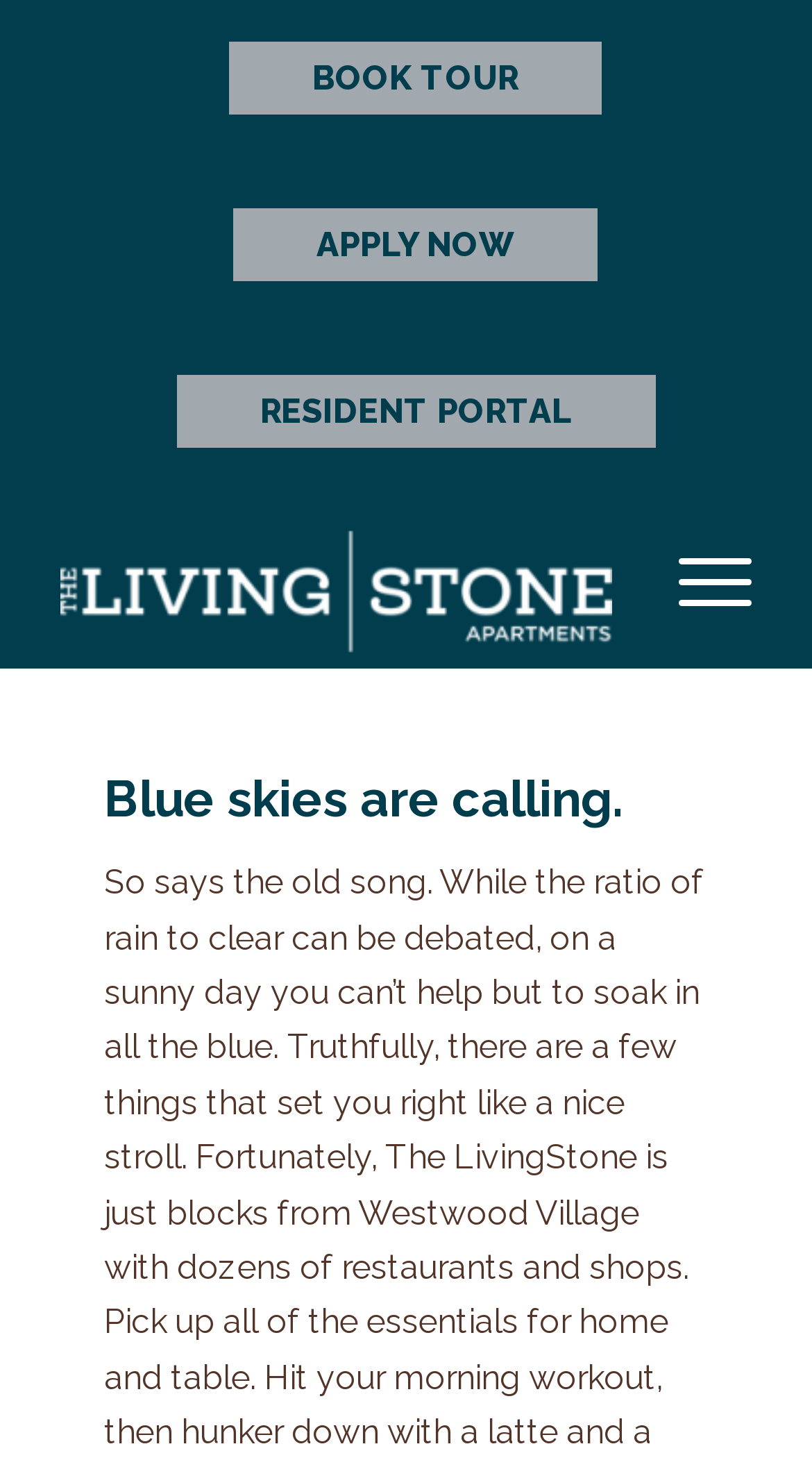Identify the bounding box of the HTML element described here: "APPLY NOW". Provide the coordinates as four float numbers between 0 and 1: [left, top, right, bottom].

[0.287, 0.143, 0.736, 0.193]